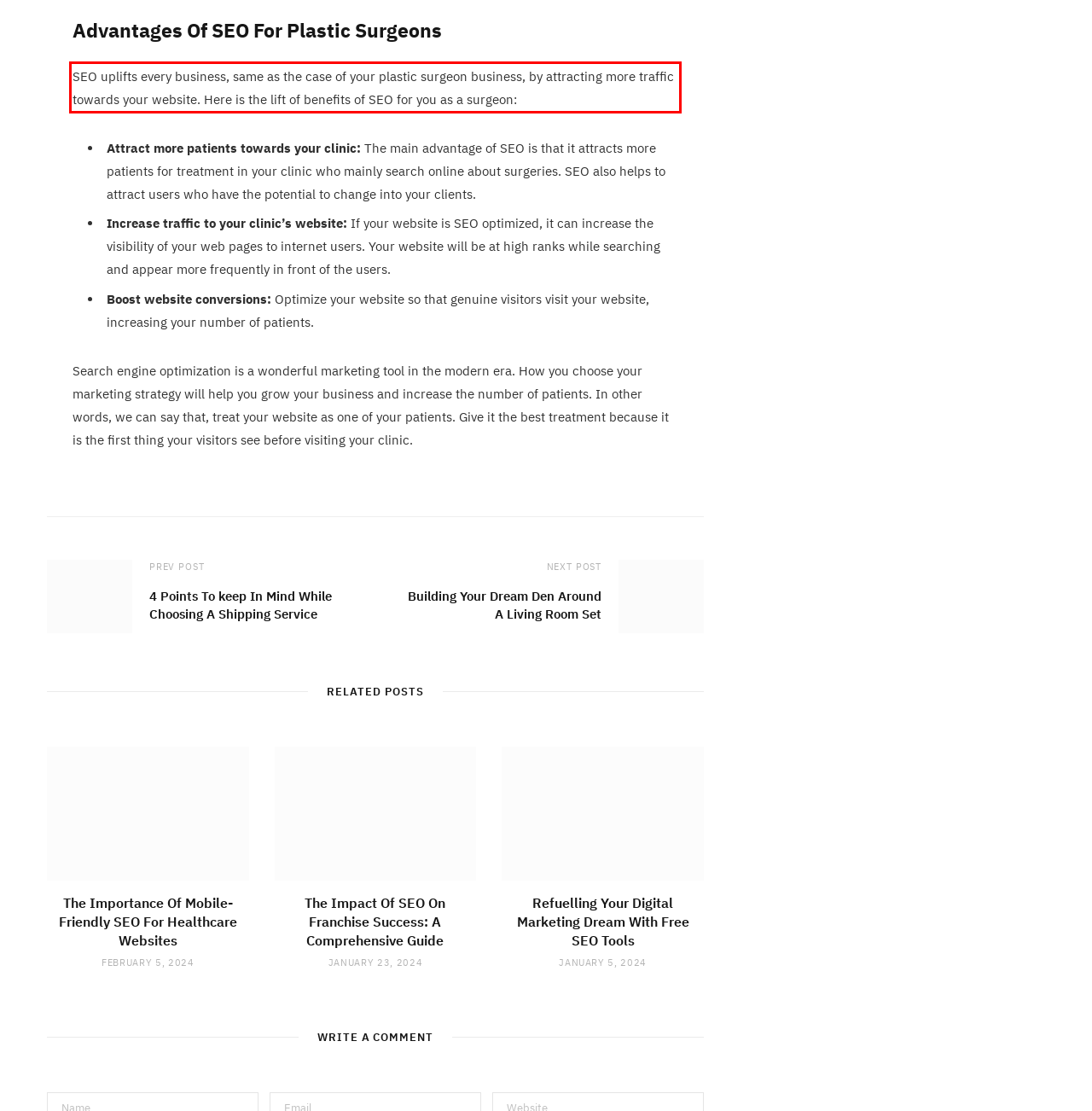Using the provided screenshot of a webpage, recognize the text inside the red rectangle bounding box by performing OCR.

SEO uplifts every business, same as the case of your plastic surgeon business, by attracting more traffic towards your website. Here is the lift of benefits of SEO for you as a surgeon: